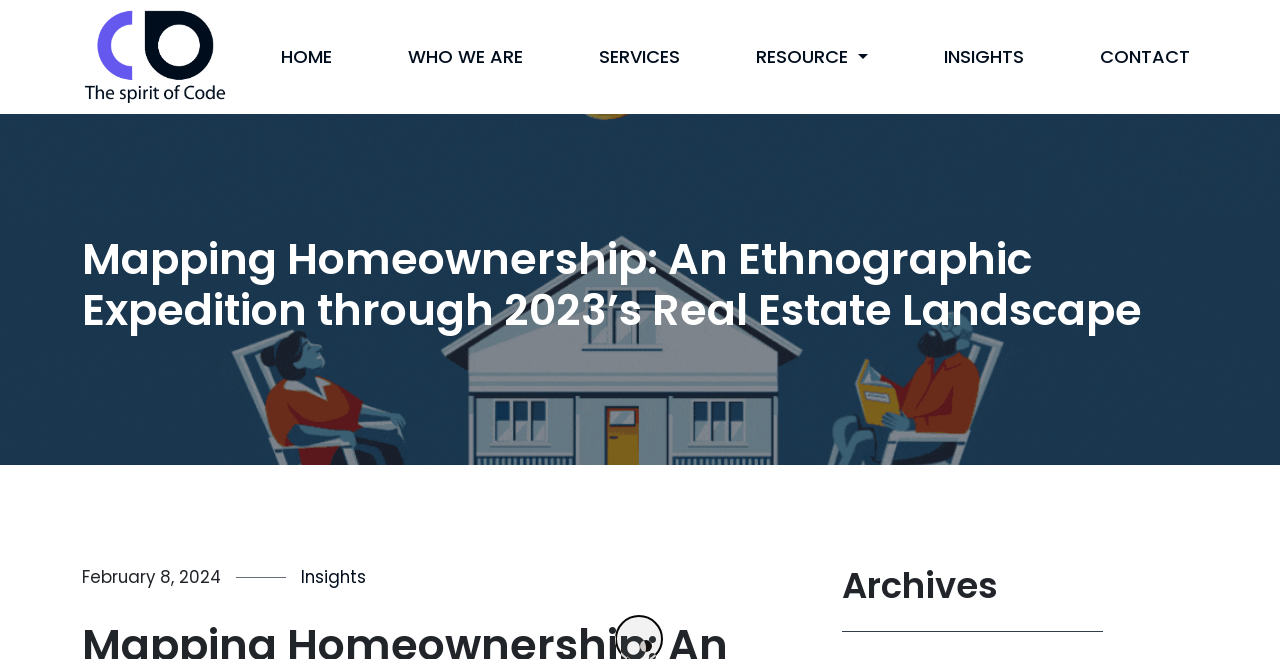What is the section title below the main heading?
Examine the image and provide an in-depth answer to the question.

I looked below the main heading and found a section title, which is 'Archives'.